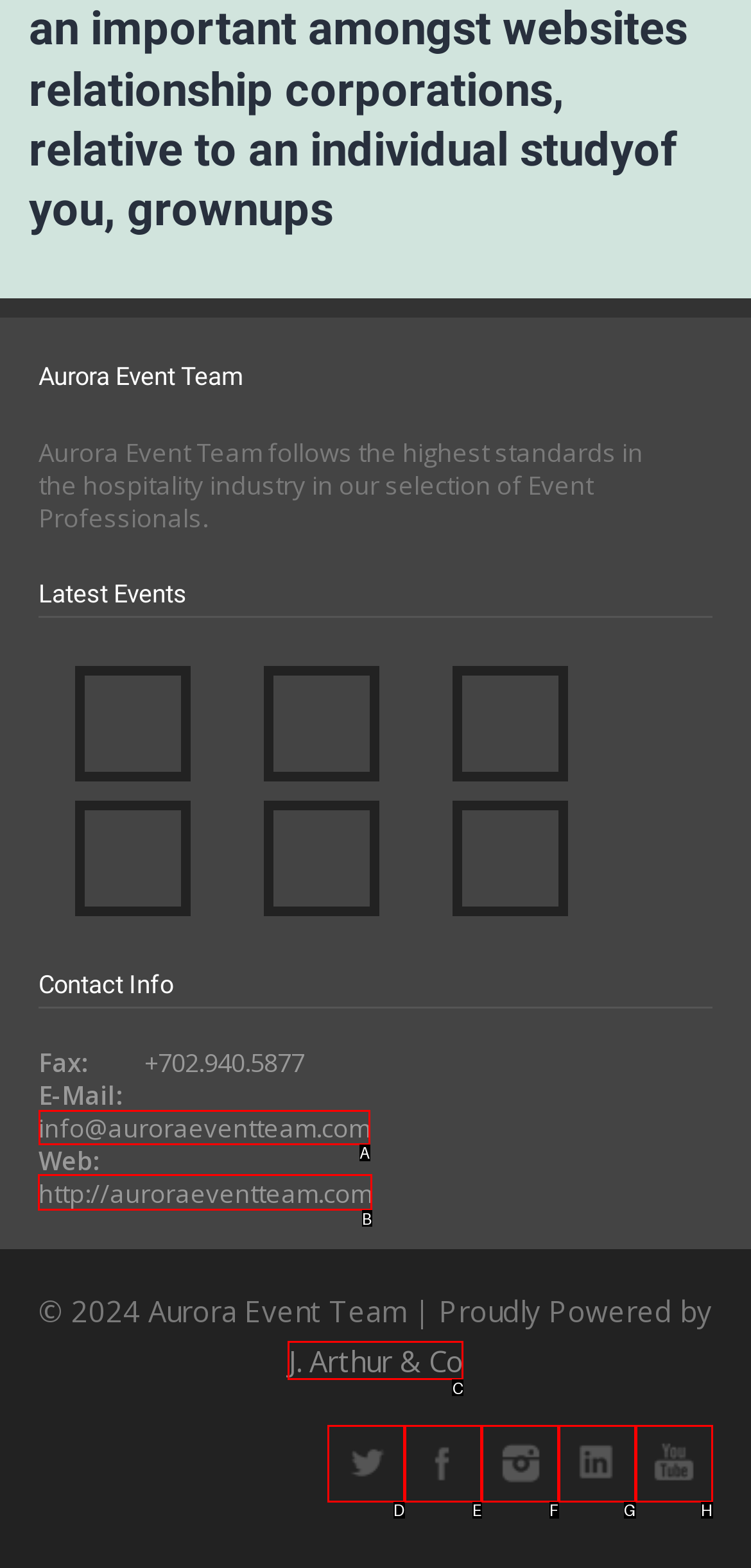Tell me which one HTML element I should click to complete the following task: Visit the company website Answer with the option's letter from the given choices directly.

B